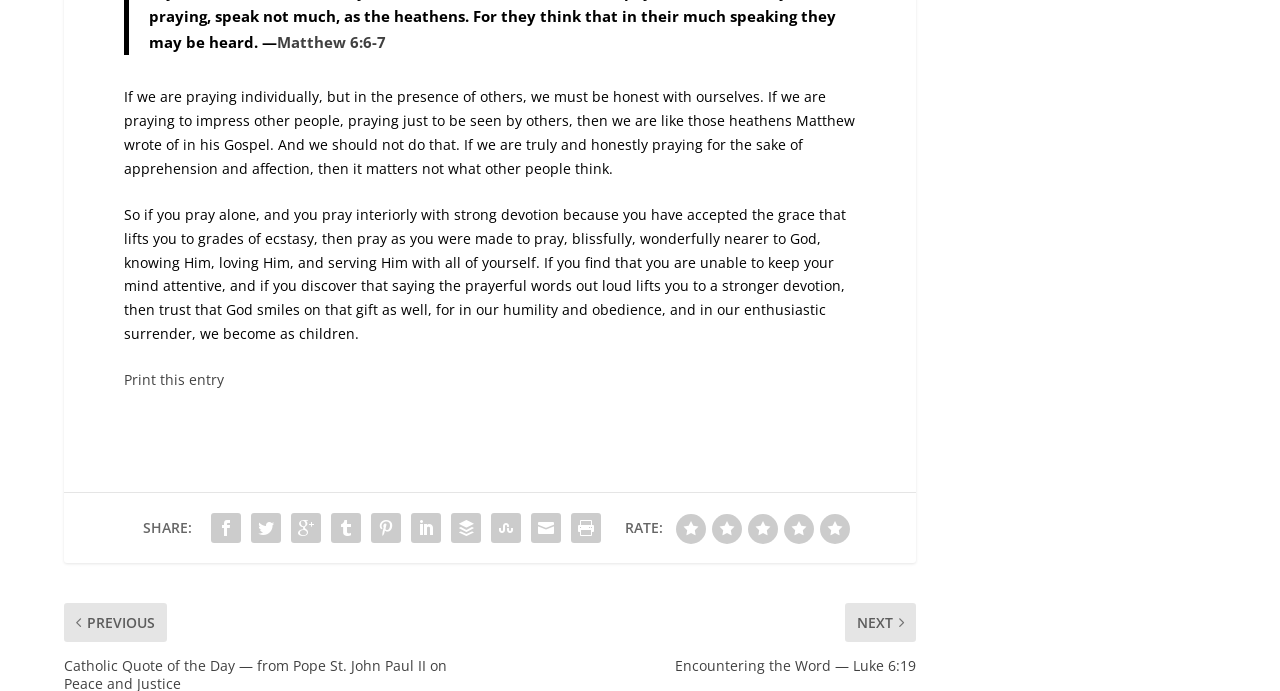Can you show the bounding box coordinates of the region to click on to complete the task described in the instruction: "Become a member"?

None